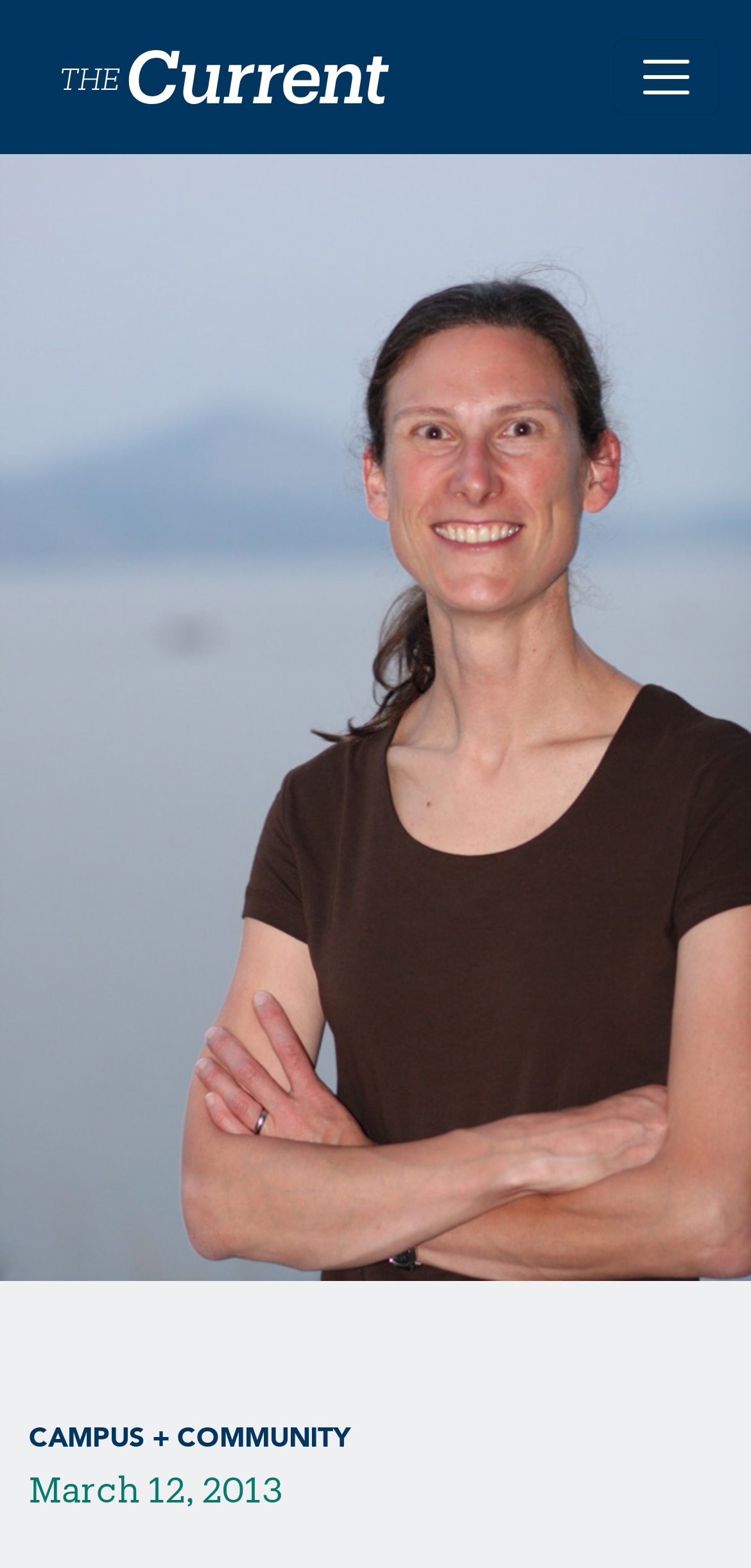Please determine the bounding box coordinates for the UI element described here. Use the format (top-left x, top-left y, bottom-right x, bottom-right y) with values bounded between 0 and 1: X

[0.815, 0.024, 0.959, 0.073]